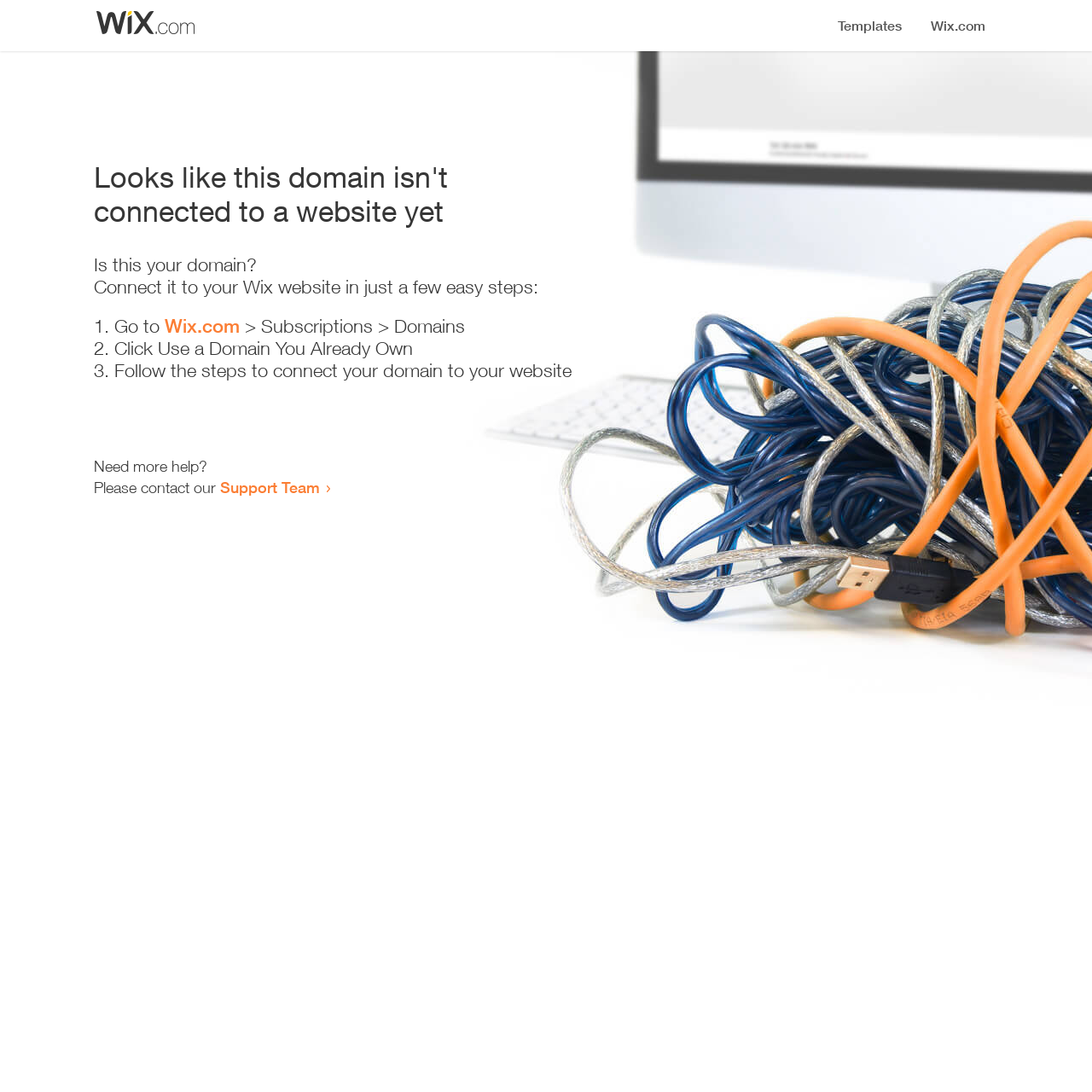Please determine the bounding box coordinates for the UI element described as: "Support Team".

[0.202, 0.438, 0.293, 0.455]